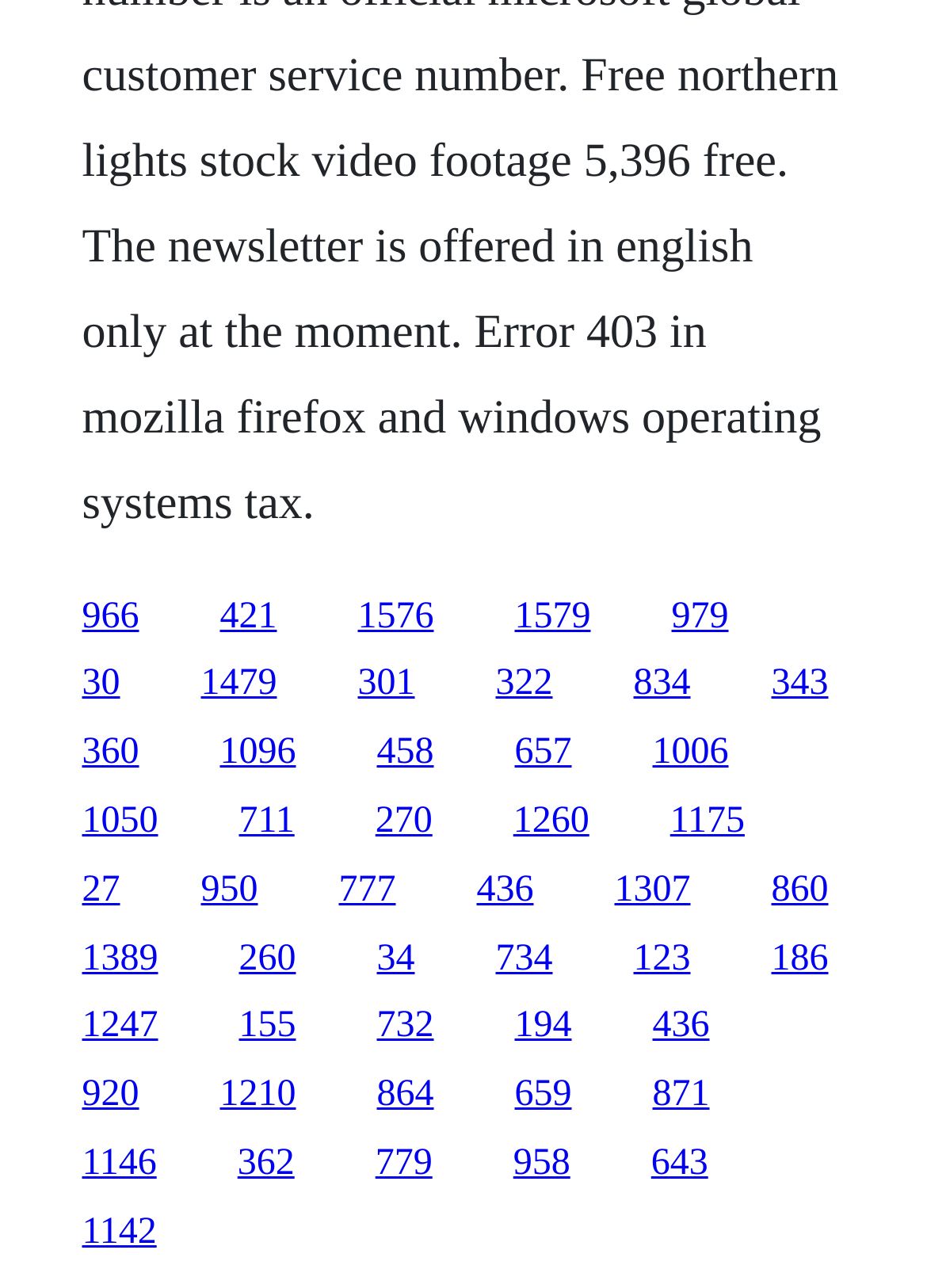How many links have a width greater than 0.1?
Look at the image and answer with only one word or phrase.

43